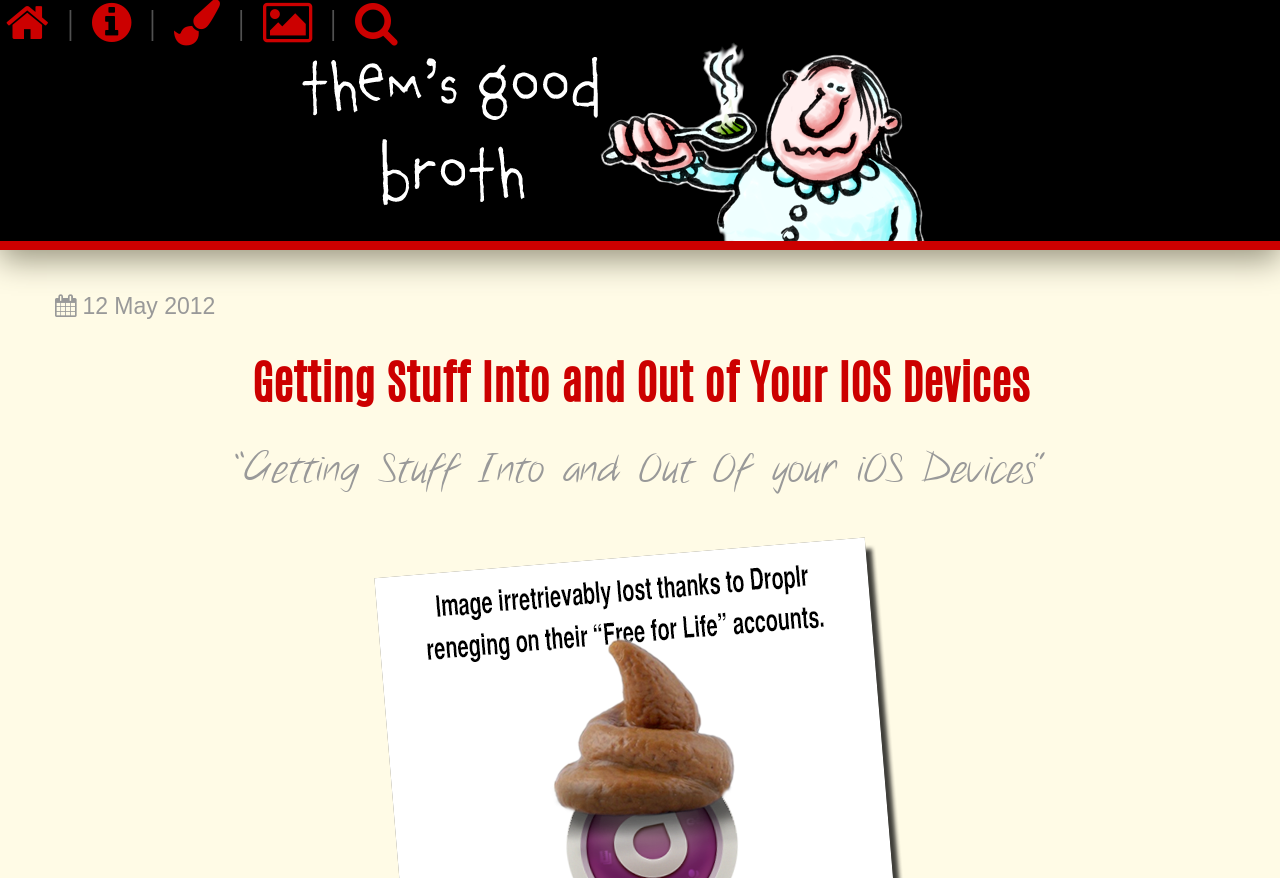Given the webpage screenshot, identify the bounding box of the UI element that matches this description: "About".

[0.072, 0.007, 0.102, 0.047]